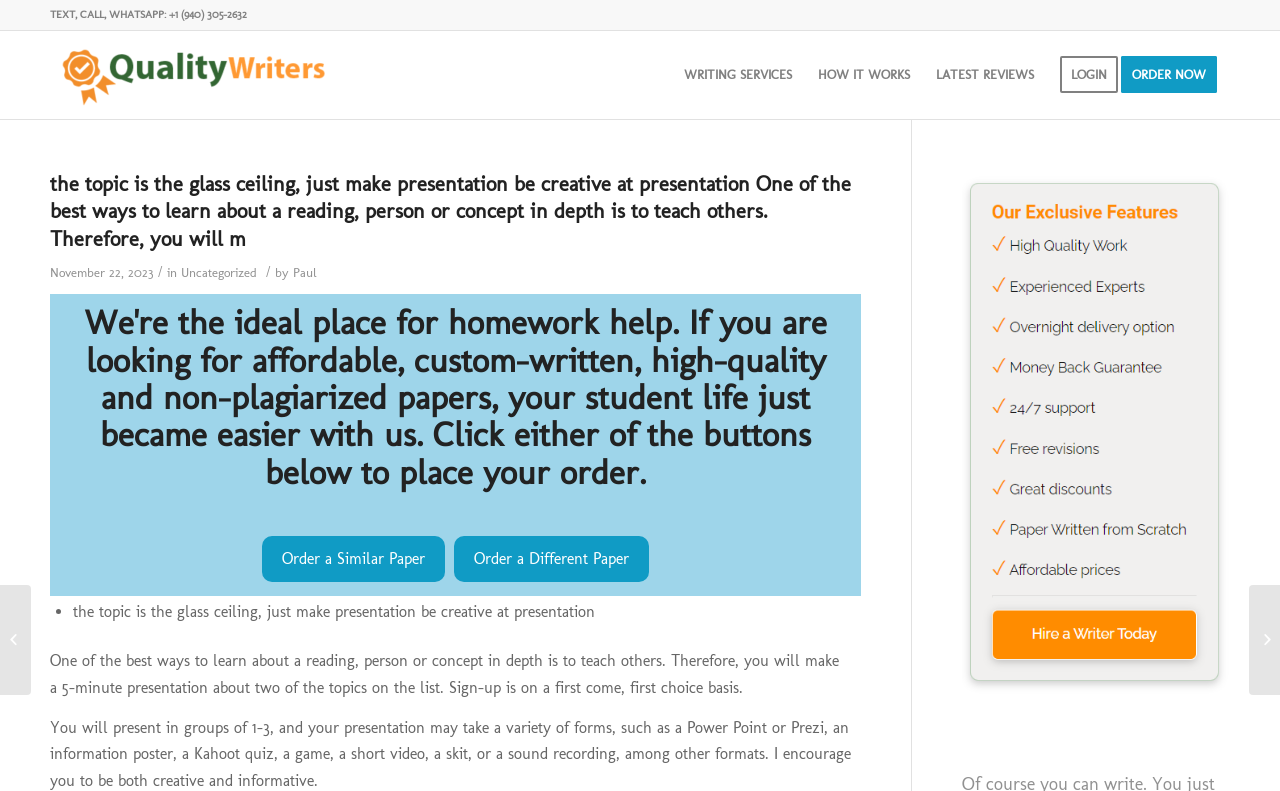What is the phone number to call or WhatsApp?
Provide an in-depth and detailed answer to the question.

I found the phone number by looking at the top of the webpage, where it says 'TEXT, CALL, WHATSAPP: +1 (940) 305-2632'.